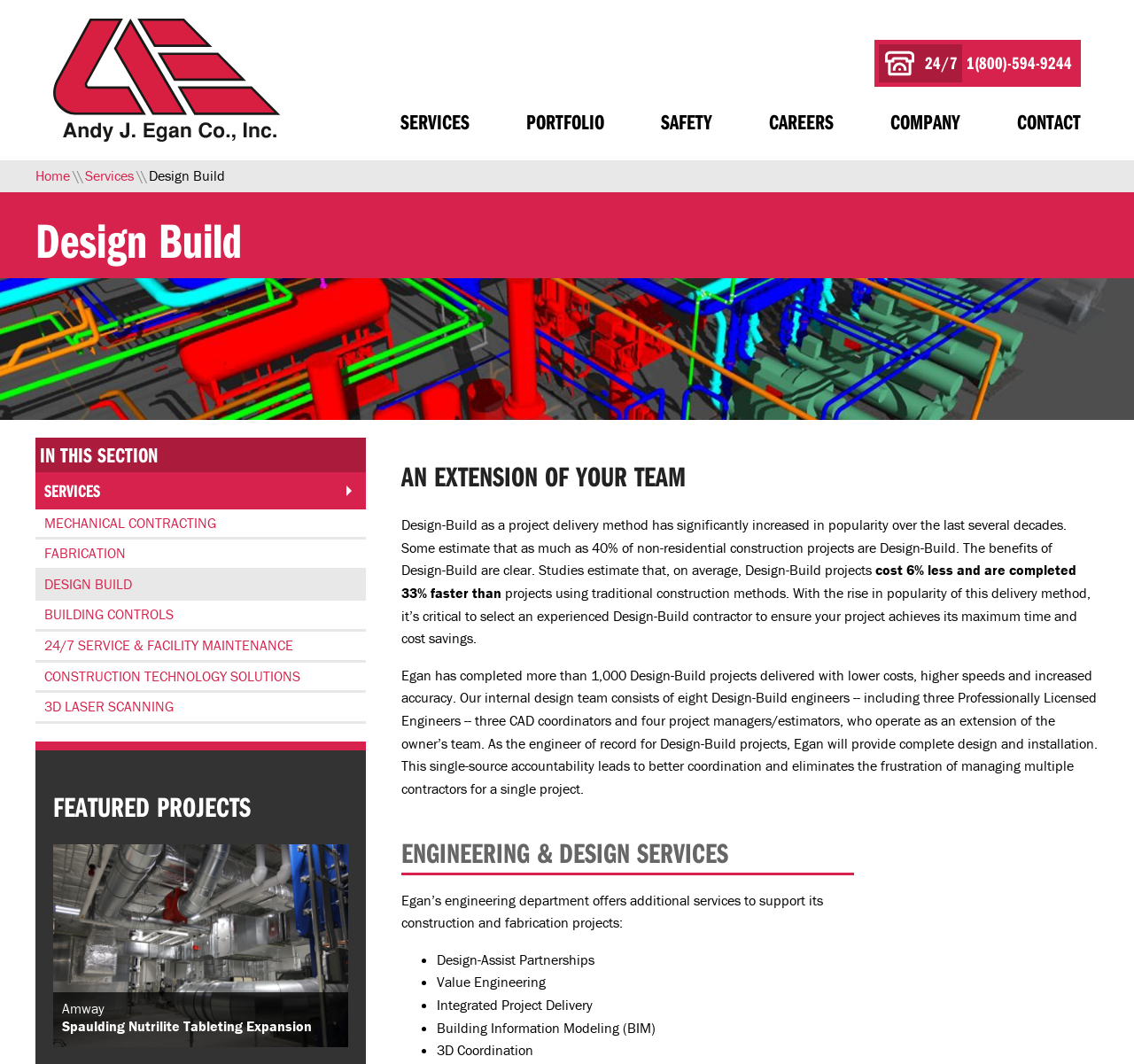What is the role of Egan's internal design team?
Using the image, give a concise answer in the form of a single word or short phrase.

An extension of the owner's team